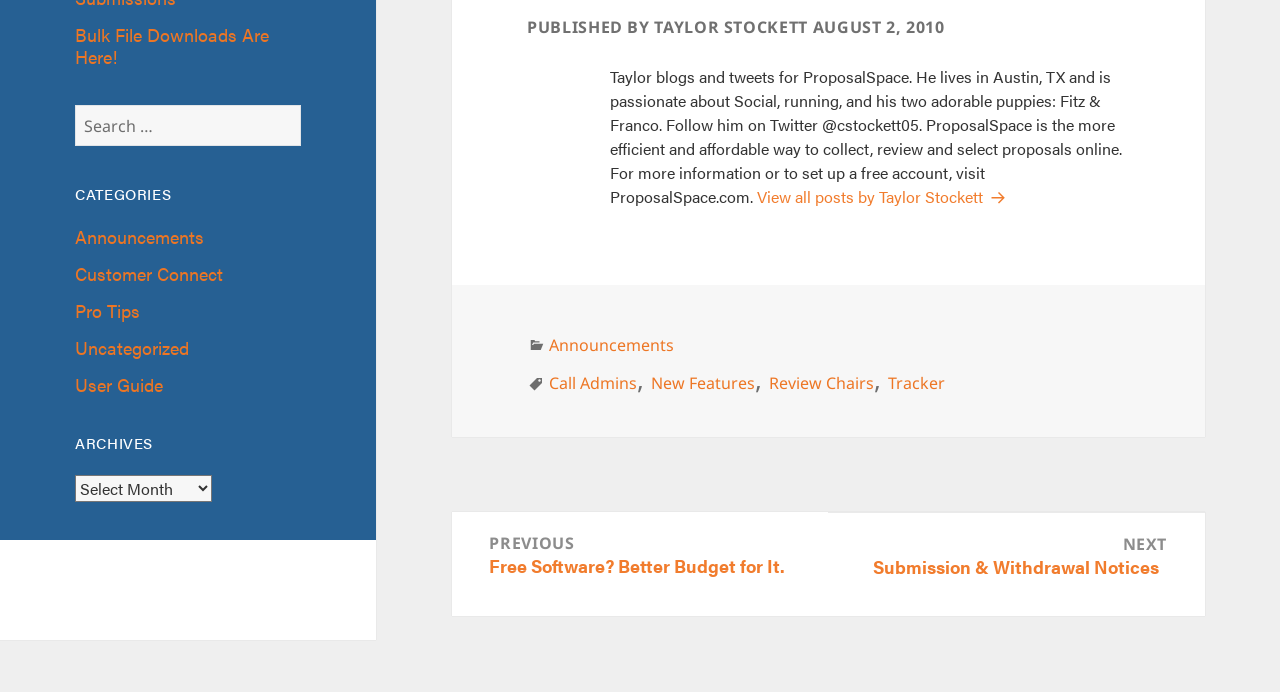Identify the bounding box for the described UI element: "Pro Tips".

[0.059, 0.43, 0.11, 0.466]